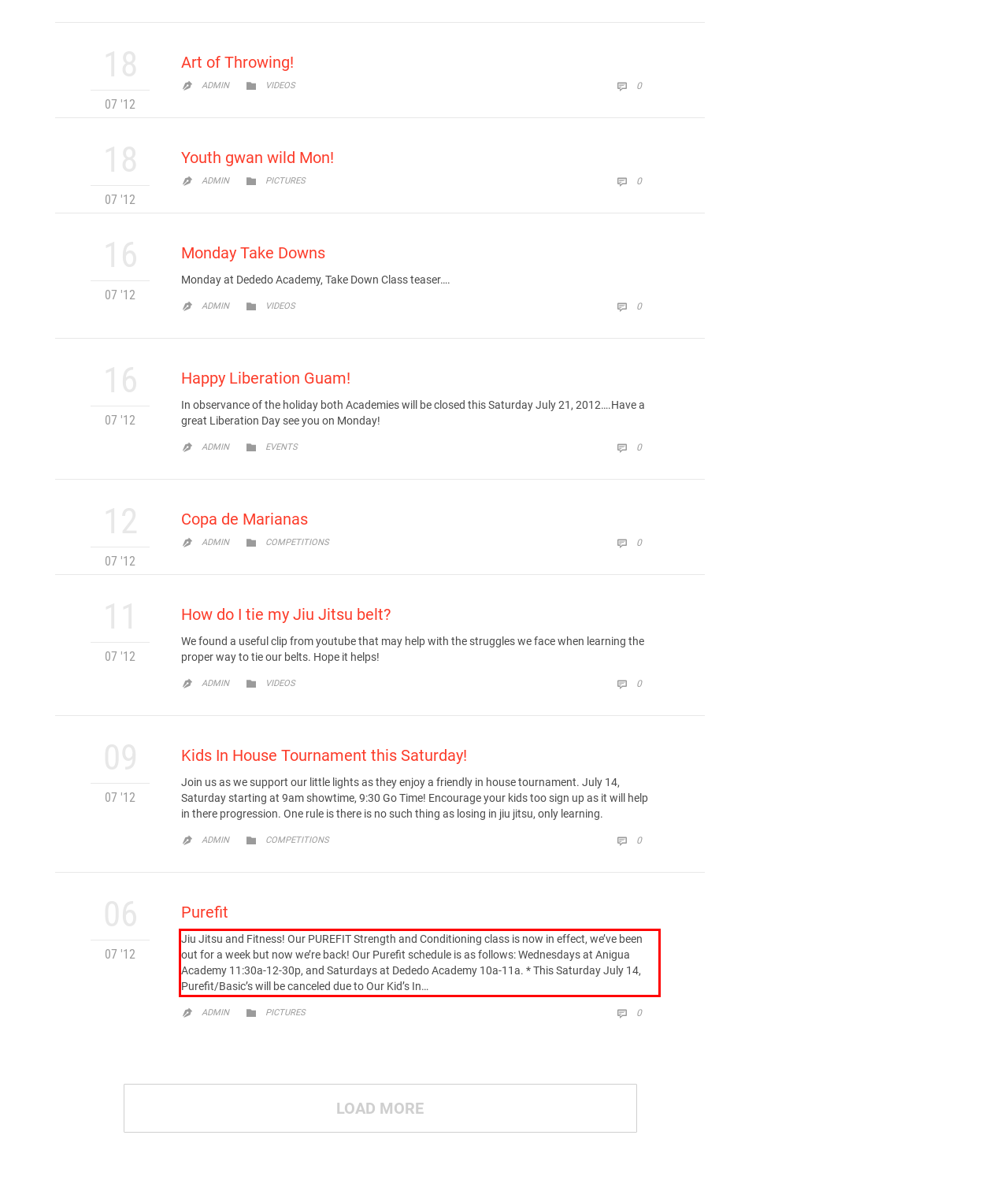You are provided with a screenshot of a webpage that includes a UI element enclosed in a red rectangle. Extract the text content inside this red rectangle.

Jiu Jitsu and Fitness! Our PUREFIT Strength and Conditioning class is now in effect, we’ve been out for a week but now we’re back! Our Purefit schedule is as follows: Wednesdays at Anigua Academy 11:30a-12-30p, and Saturdays at Dededo Academy 10a-11a. * This Saturday July 14, Purefit/Basic’s will be canceled due to Our Kid’s In…